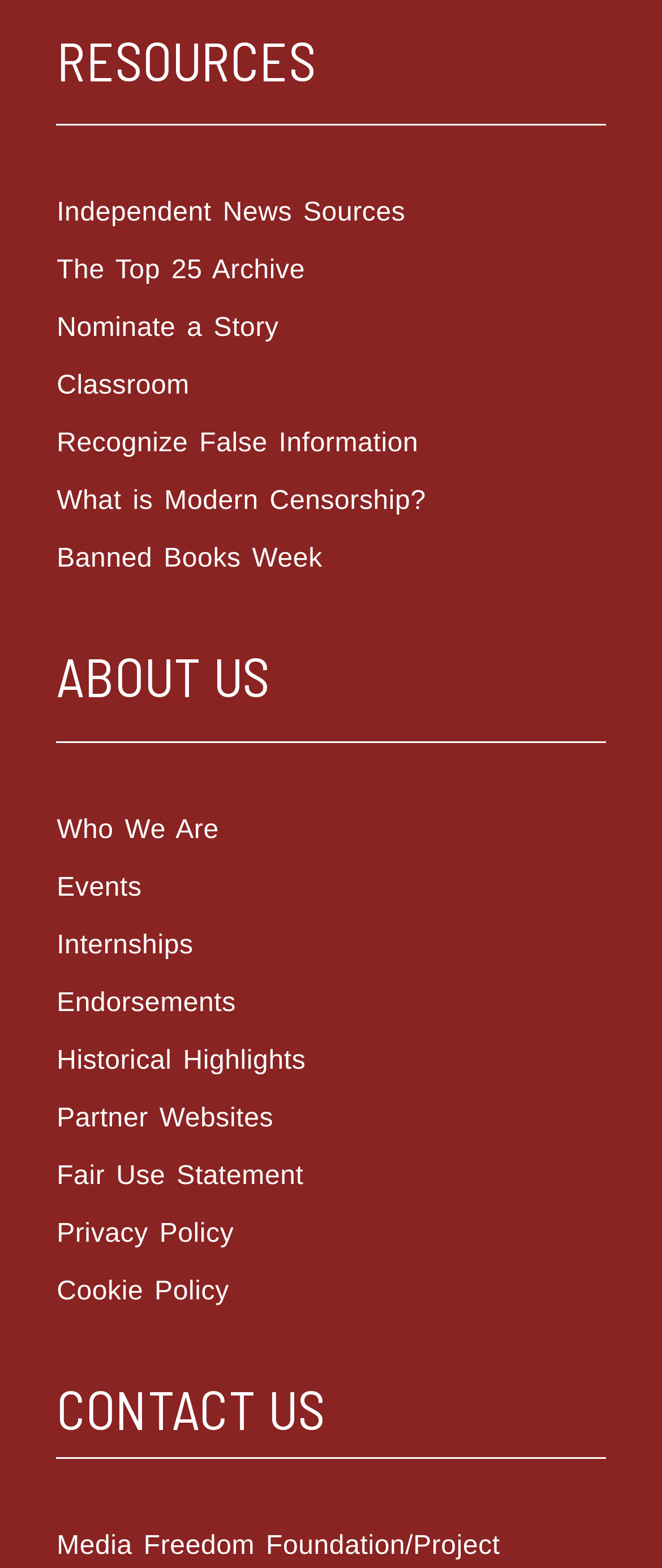Please determine the bounding box coordinates for the element that should be clicked to follow these instructions: "View Partner Websites".

[0.086, 0.695, 0.914, 0.732]